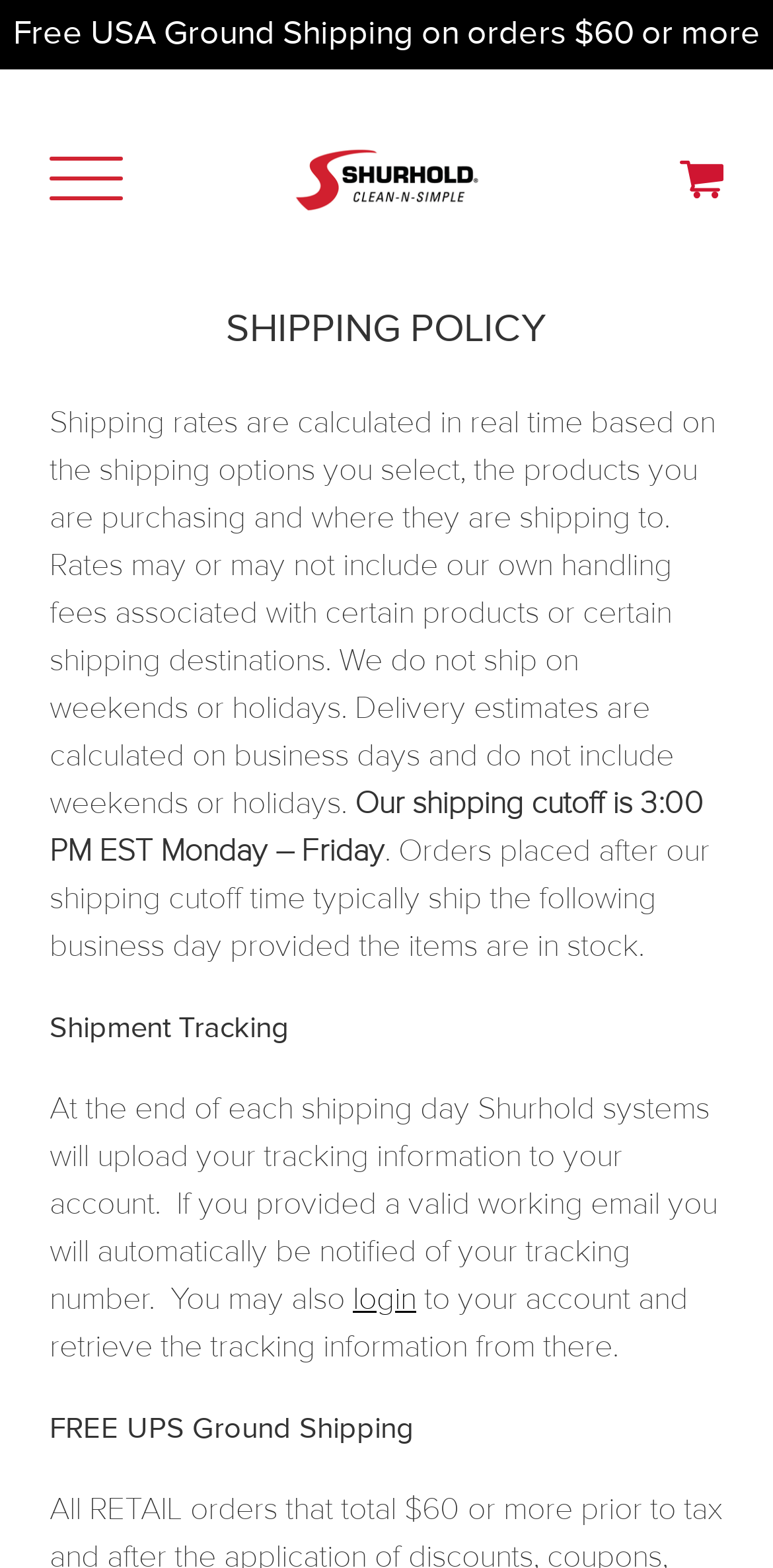Predict the bounding box of the UI element based on this description: "title="Shurhold Industries, Inc."".

[0.333, 0.083, 0.667, 0.145]